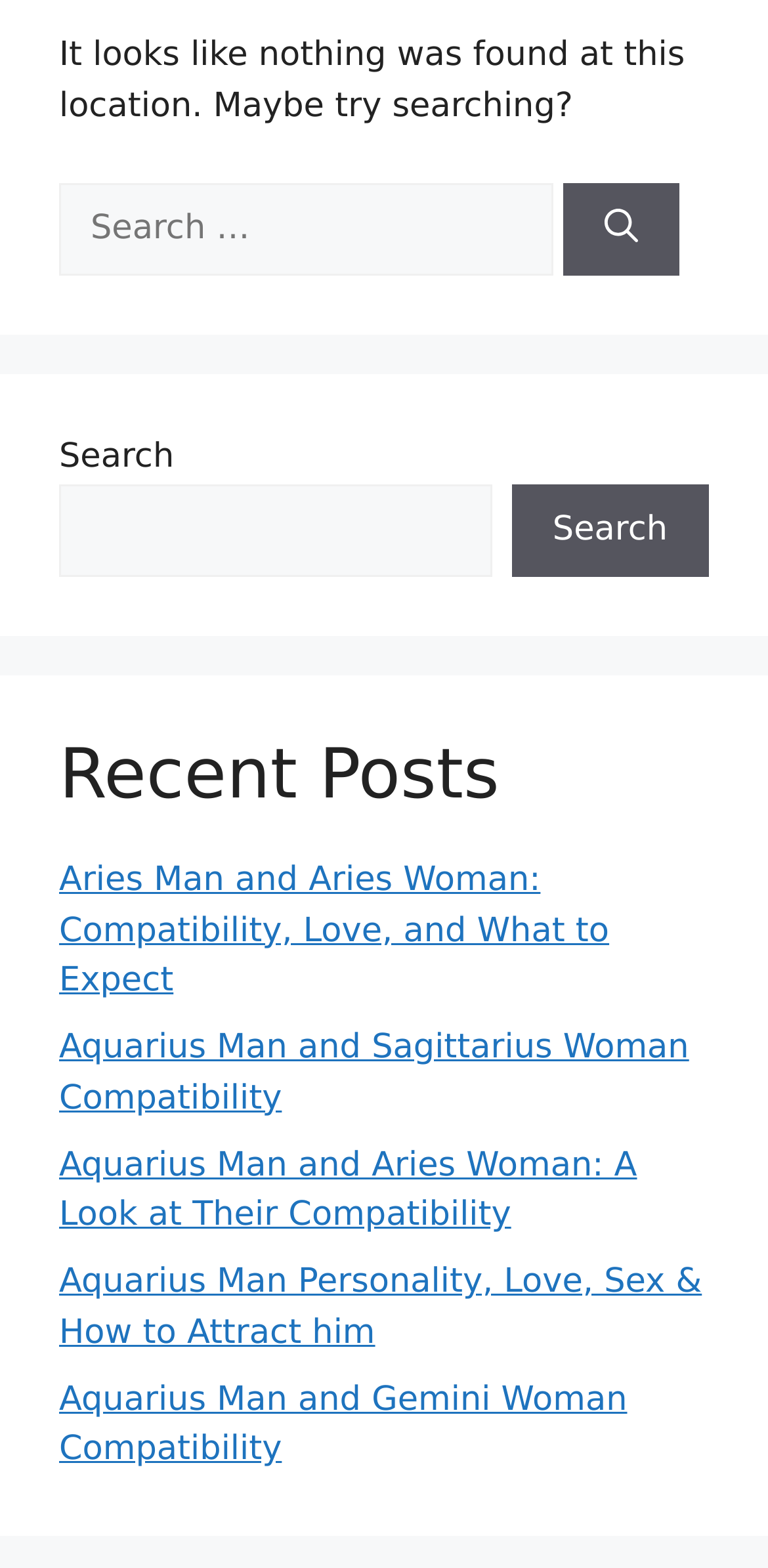What is the text above the search box?
Using the screenshot, give a one-word or short phrase answer.

Search for: